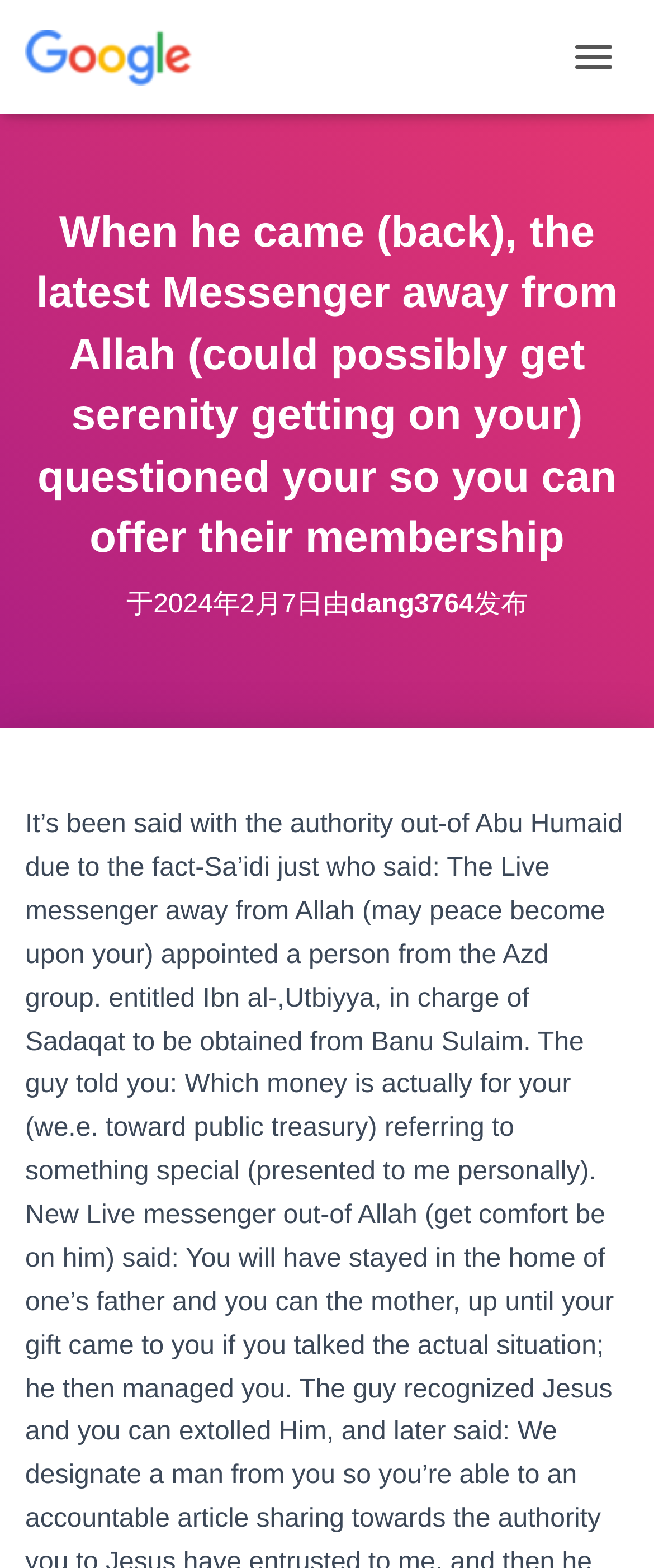Please find and provide the title of the webpage.

When he came (back), the latest Messenger away from Allah (could possibly get serenity getting on your) questioned your so you can offer their membership